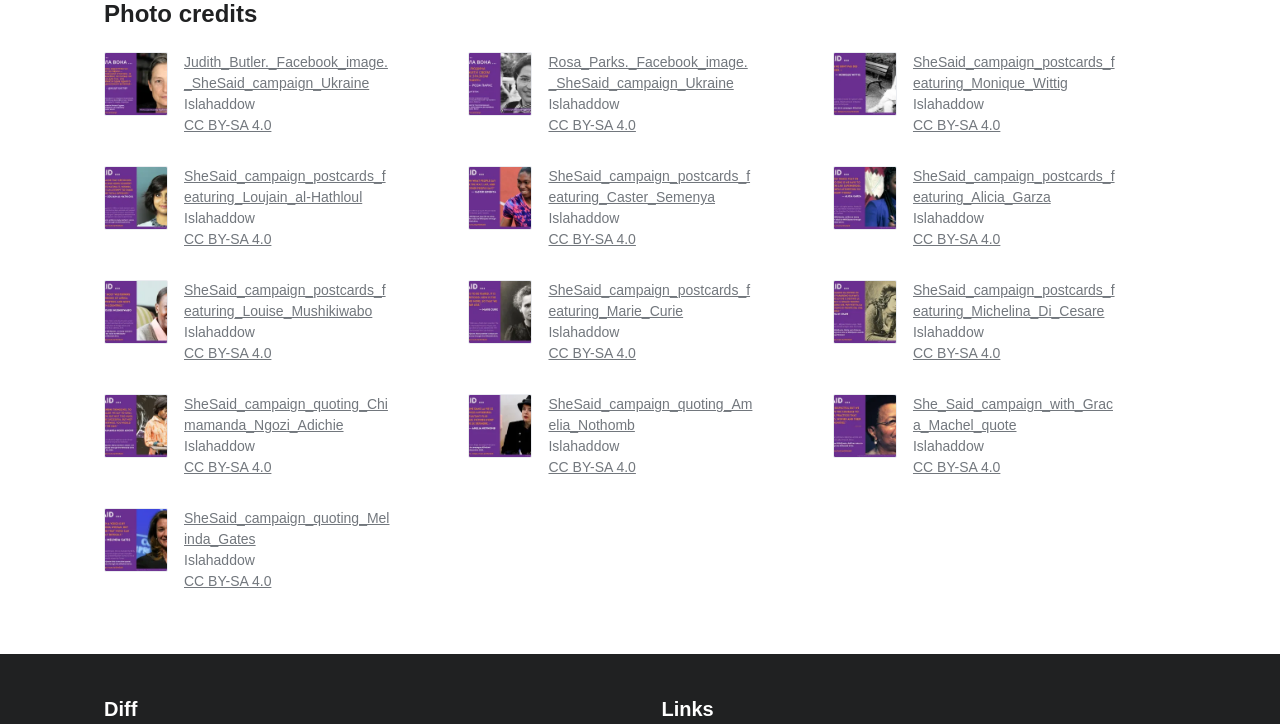Please identify the bounding box coordinates of the clickable element to fulfill the following instruction: "View Judith Butler's Facebook image". The coordinates should be four float numbers between 0 and 1, i.e., [left, top, right, bottom].

[0.144, 0.075, 0.303, 0.126]